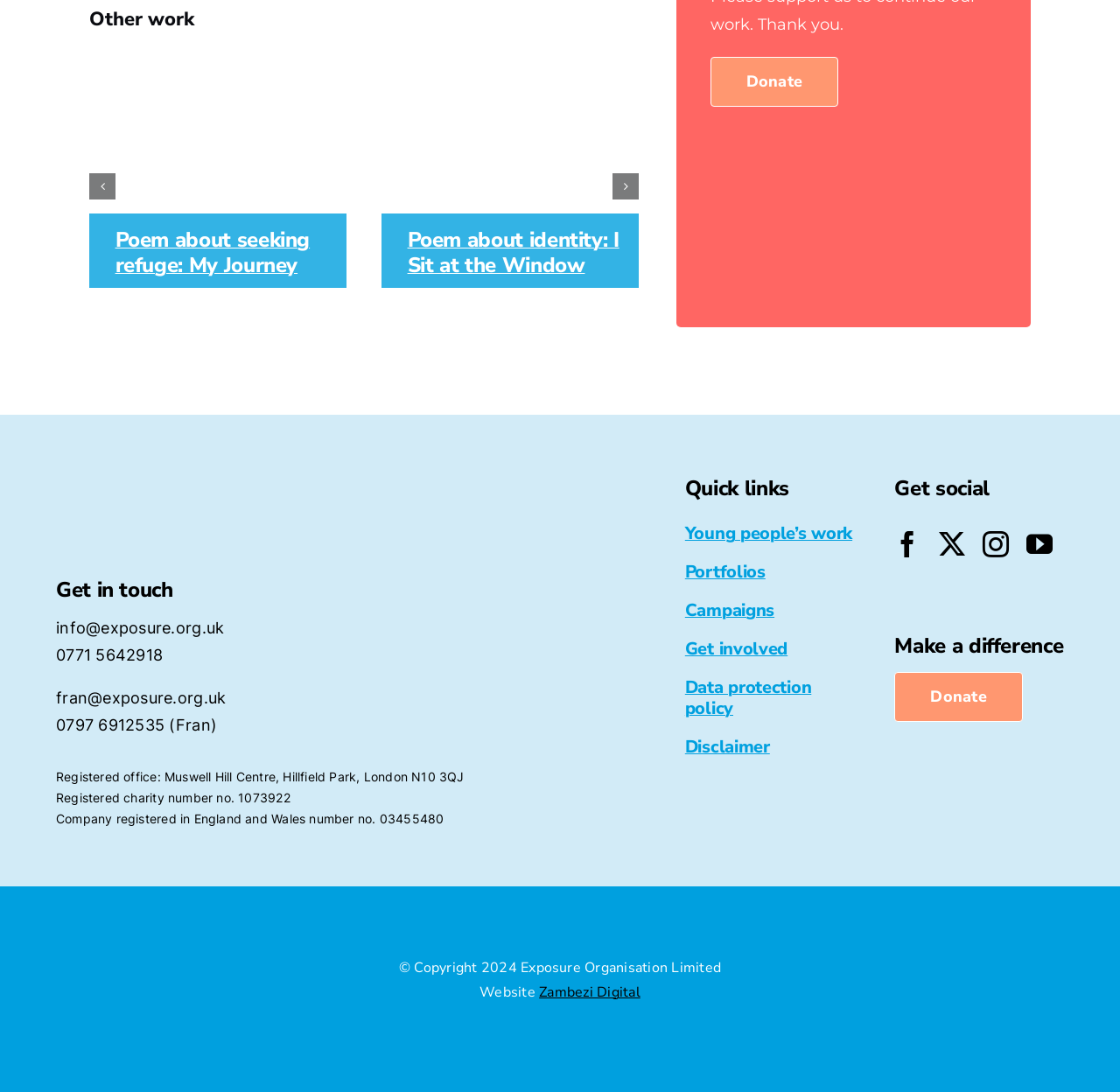Locate the coordinates of the bounding box for the clickable region that fulfills this instruction: "Visit the 'Young people’s work' page".

[0.612, 0.477, 0.761, 0.499]